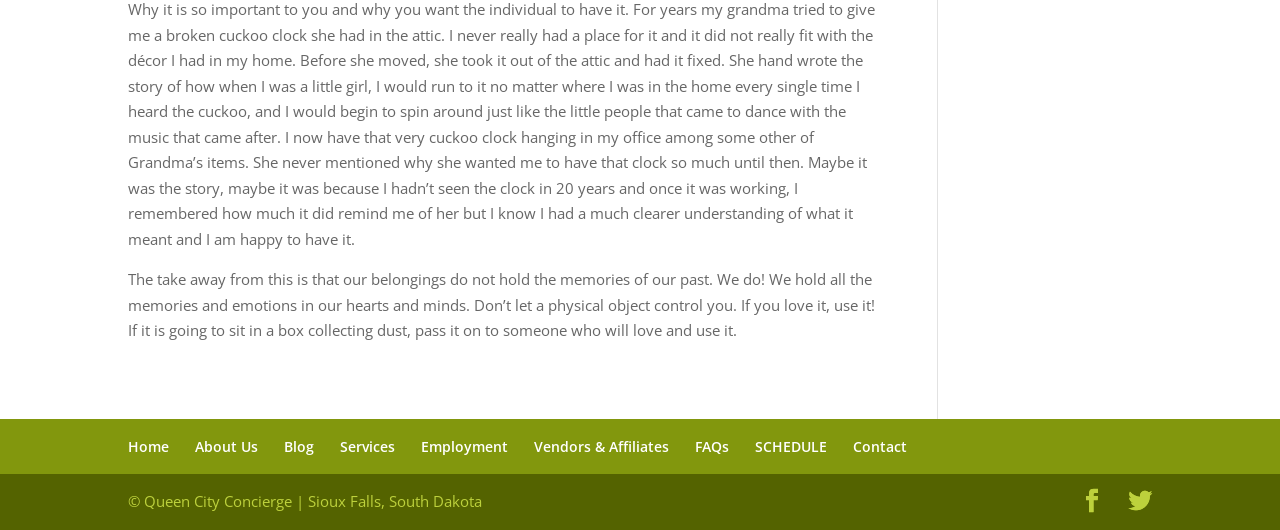Can you look at the image and give a comprehensive answer to the question:
How many links are in the footer?

The footer section of the webpage contains links to different pages, including Home, About Us, Blog, Services, Employment, Vendors & Affiliates, FAQs, SCHEDULE, and Contact. There are 9 links in total.